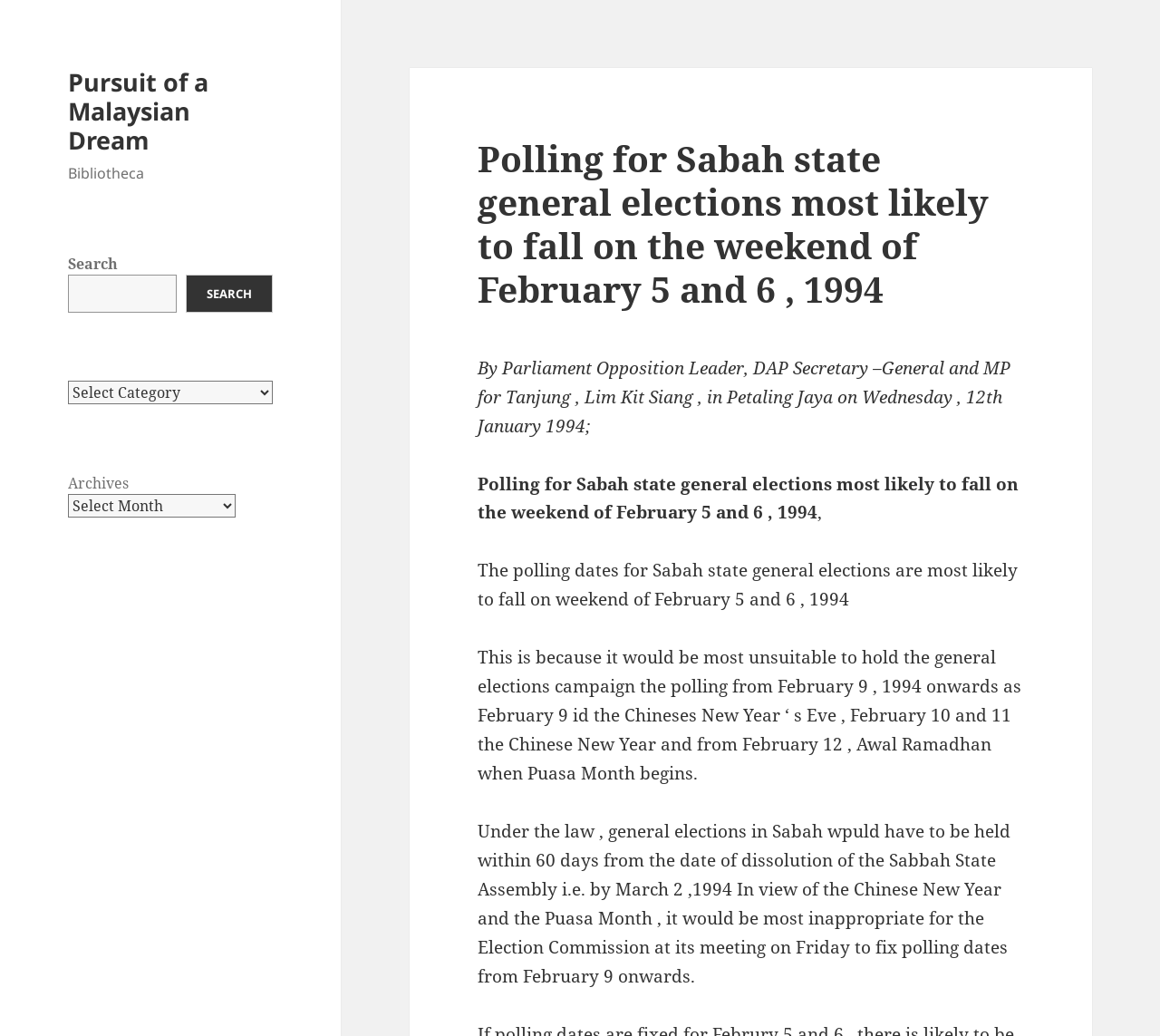Refer to the element description Pursuit of a Malaysian Dream and identify the corresponding bounding box in the screenshot. Format the coordinates as (top-left x, top-left y, bottom-right x, bottom-right y) with values in the range of 0 to 1.

[0.059, 0.063, 0.18, 0.152]